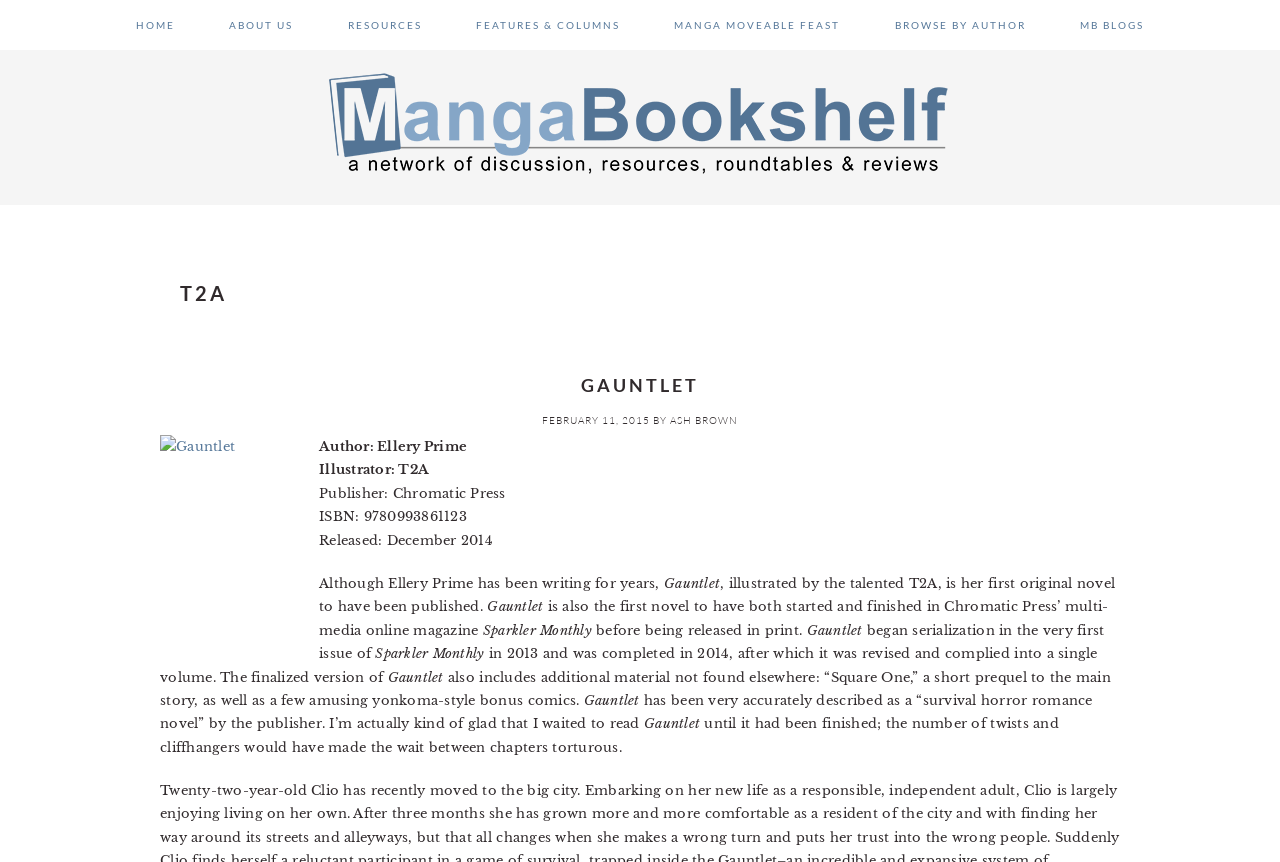Show the bounding box coordinates of the element that should be clicked to complete the task: "Click on the 'HOME' link".

[0.087, 0.0, 0.156, 0.058]